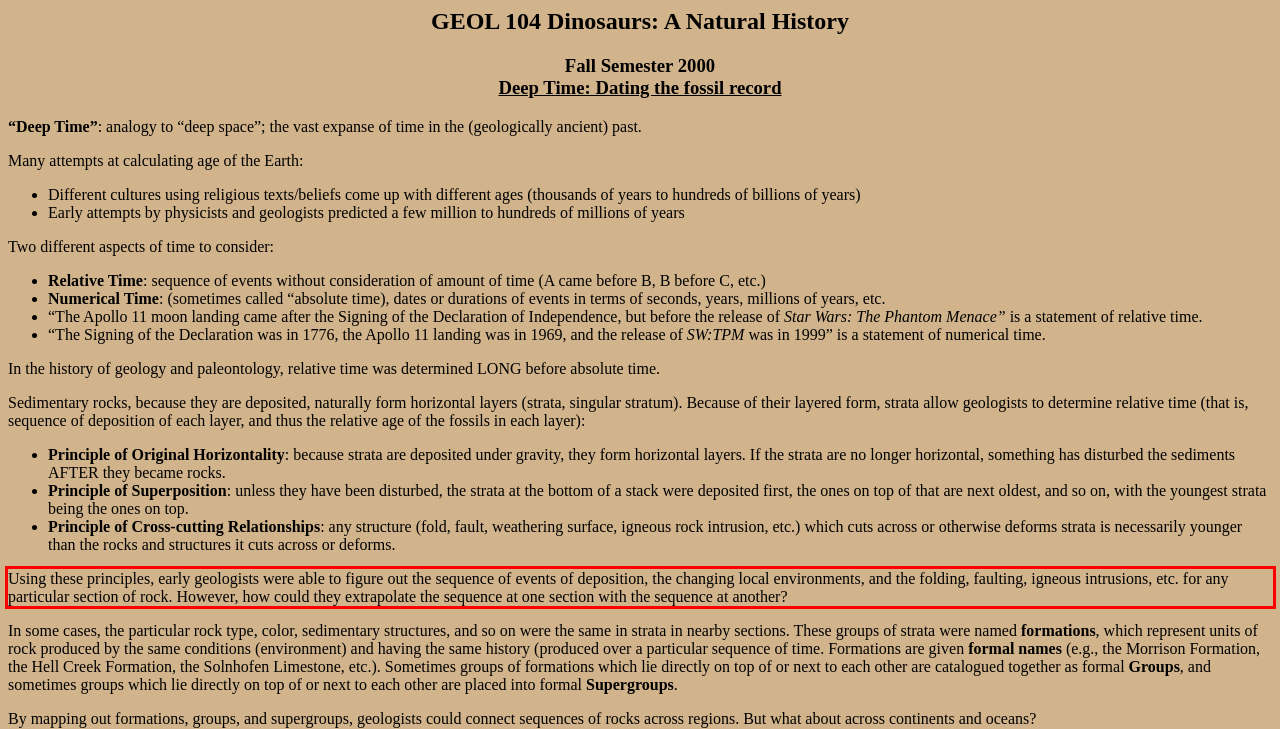Please perform OCR on the UI element surrounded by the red bounding box in the given webpage screenshot and extract its text content.

Using these principles, early geologists were able to figure out the sequence of events of deposition, the changing local environments, and the folding, faulting, igneous intrusions, etc. for any particular section of rock. However, how could they extrapolate the sequence at one section with the sequence at another?